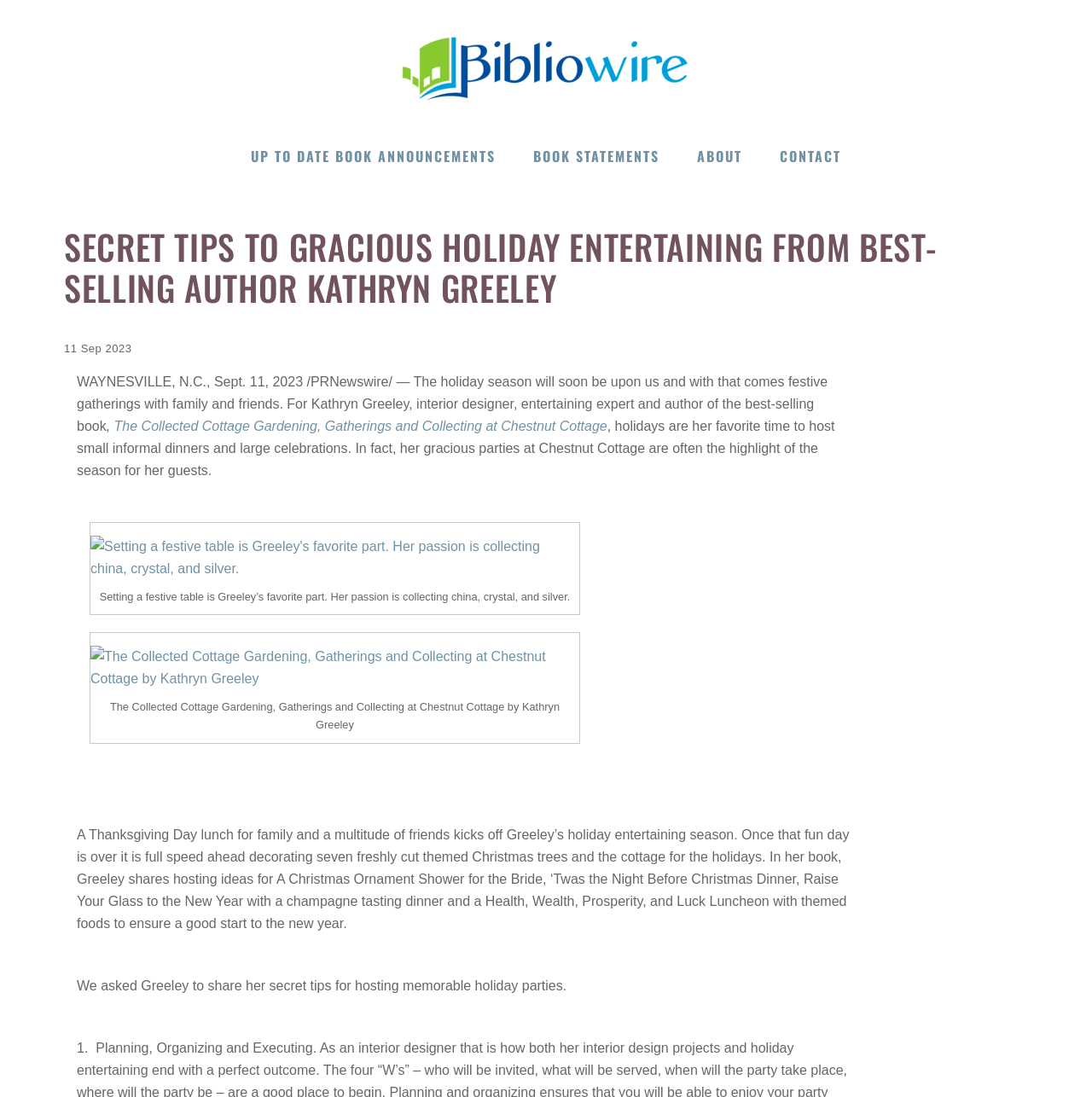Determine the bounding box for the HTML element described here: "Up to date Book Announcements". The coordinates should be given as [left, top, right, bottom] with each number being a float between 0 and 1.

[0.212, 0.125, 0.471, 0.159]